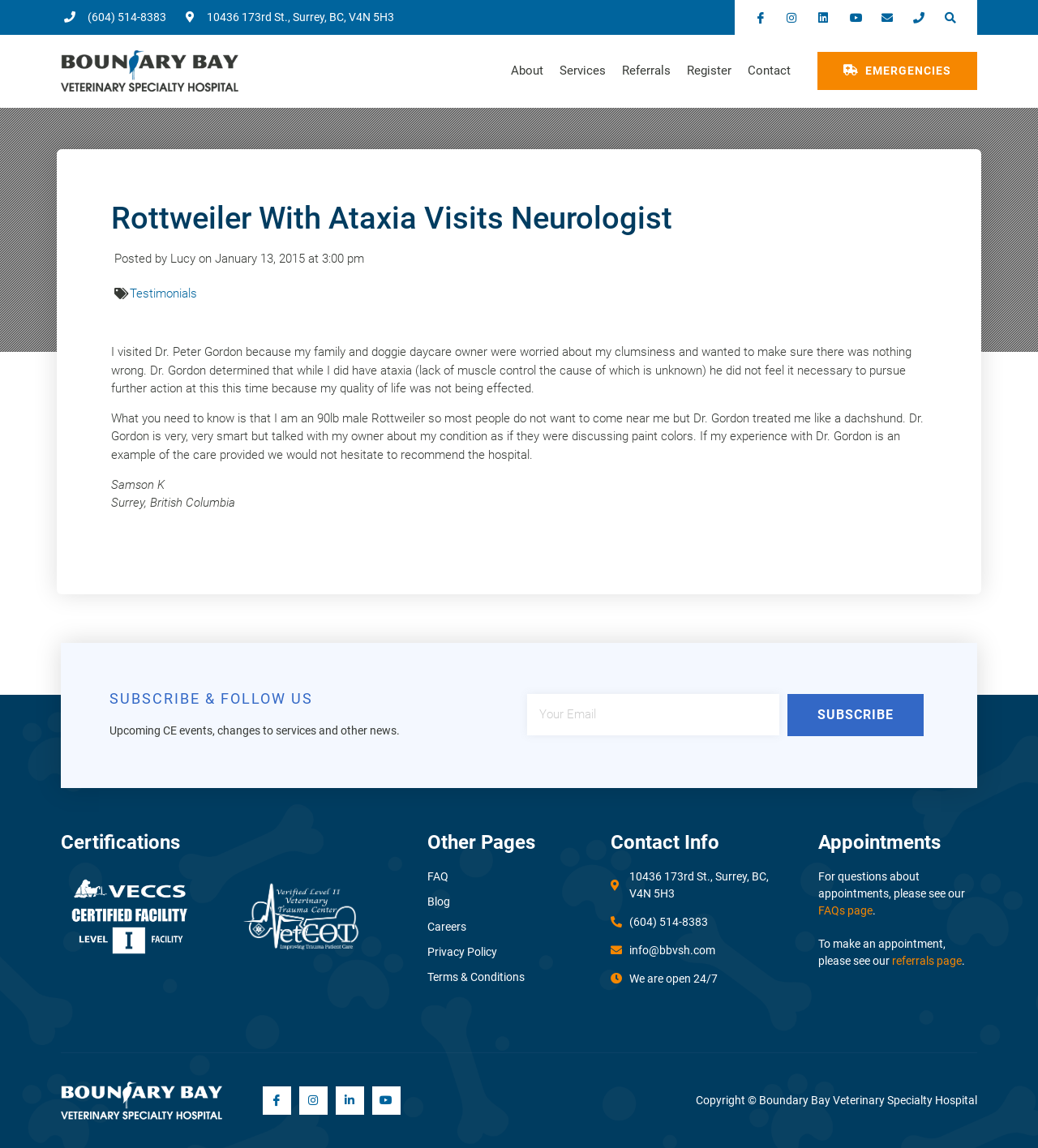Please identify the bounding box coordinates of the clickable element to fulfill the following instruction: "Contact the hospital via email". The coordinates should be four float numbers between 0 and 1, i.e., [left, top, right, bottom].

[0.588, 0.82, 0.757, 0.835]